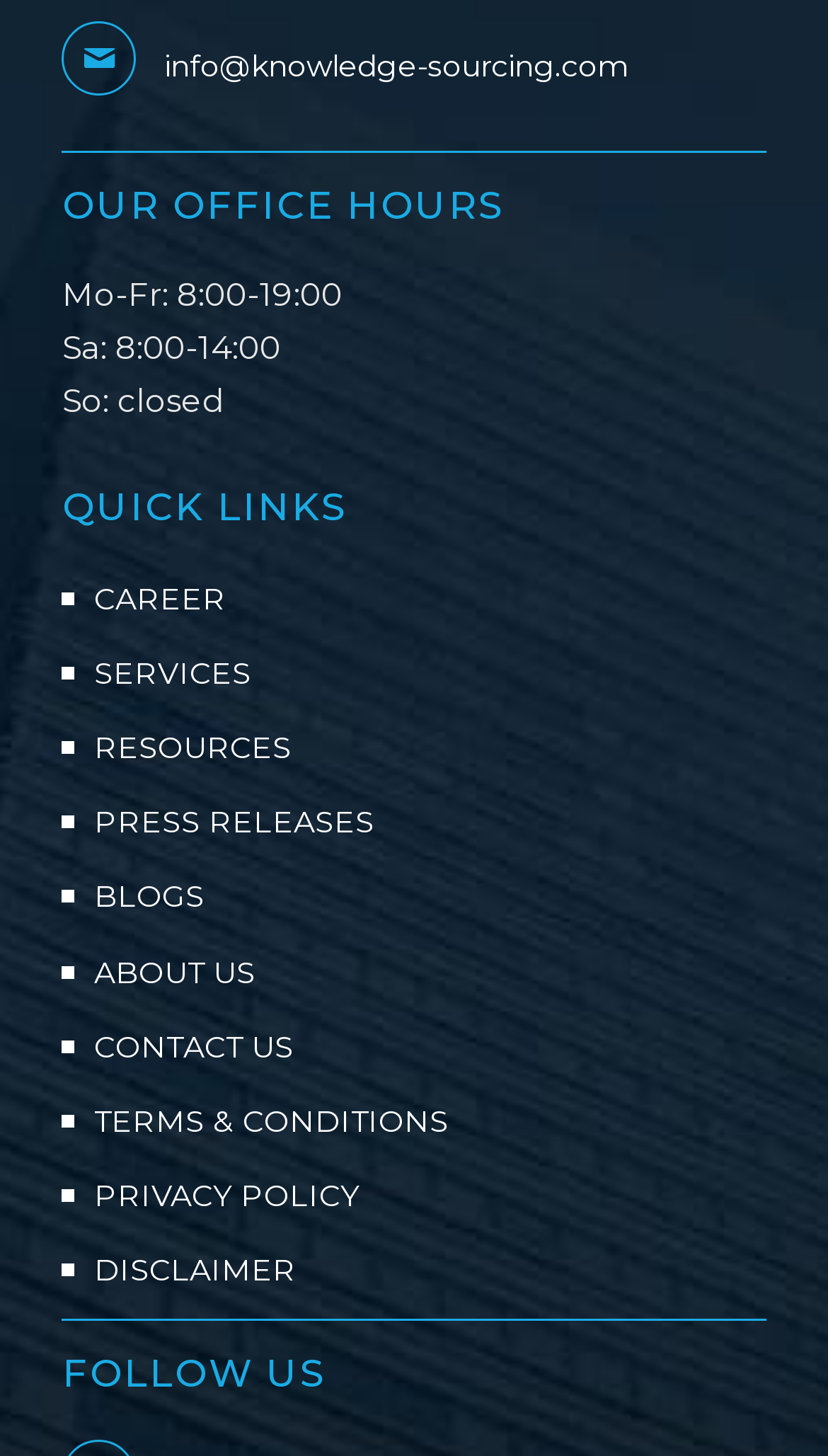How many links are there in the 'QUICK LINKS' section?
Can you provide an in-depth and detailed response to the question?

I counted the number of links in the 'QUICK LINKS' section and found that there are 10 links in total, including 'CAREER', 'SERVICES', 'RESOURCES', and so on.